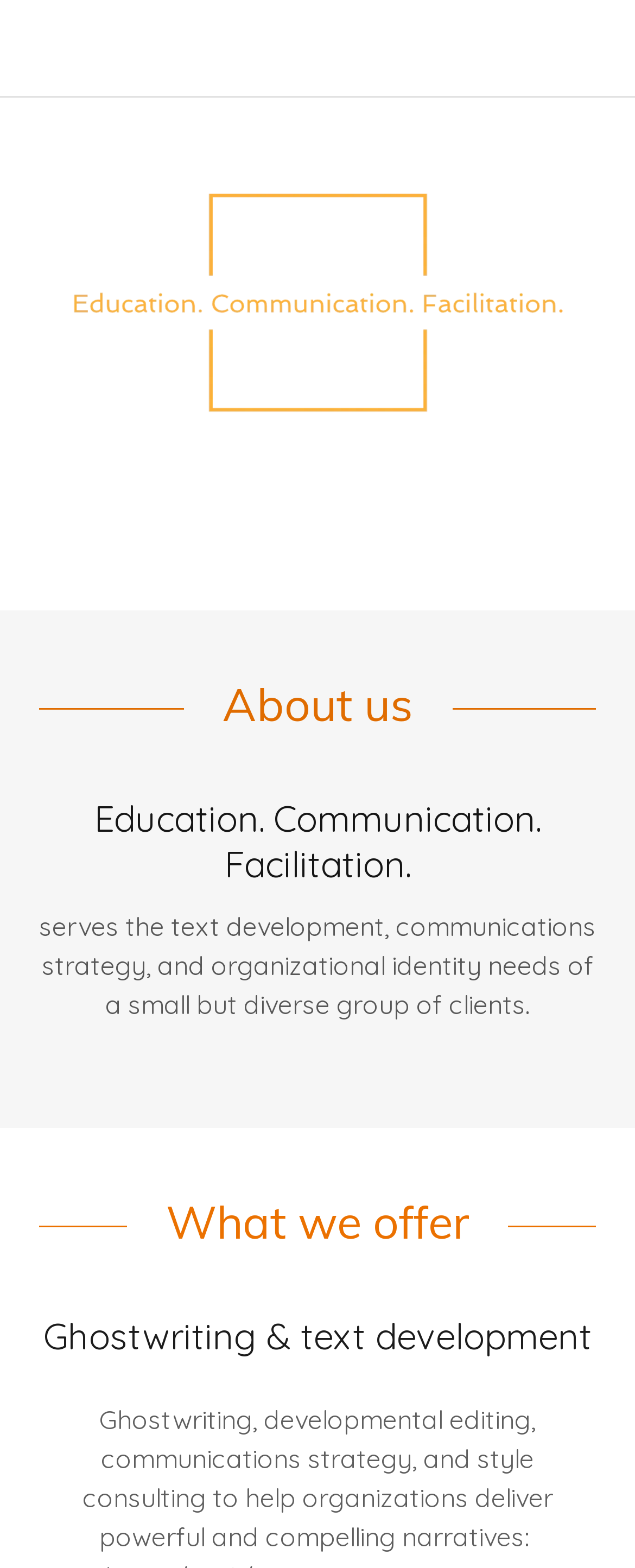Summarize the webpage comprehensively, mentioning all visible components.

The webpage is about Education Communication Facilitation, with a main section taking up the entire width of the page. At the top, there is a link with a popup menu, positioned slightly below the top edge of the page. 

Below the link, a large image spans across the page, covering about a quarter of the page's height. 

Underneath the image, there are several headings and paragraphs of text. The first heading, "About us", is followed by a heading that repeats the title "Education. Communication. Facilitation." 

Next, there is a block of text that describes the services offered, stating that the organization serves the text development, communications strategy, and organizational identity needs of a small but diverse group of clients. 

Further down, there is another heading, "What we offer", which is followed by a more specific heading, "Ghostwriting & text development". 

Finally, there is a paragraph of text that elaborates on the services provided, including ghostwriting, developmental editing, communications strategy, and style consulting to help organizations deliver powerful and compelling narratives.